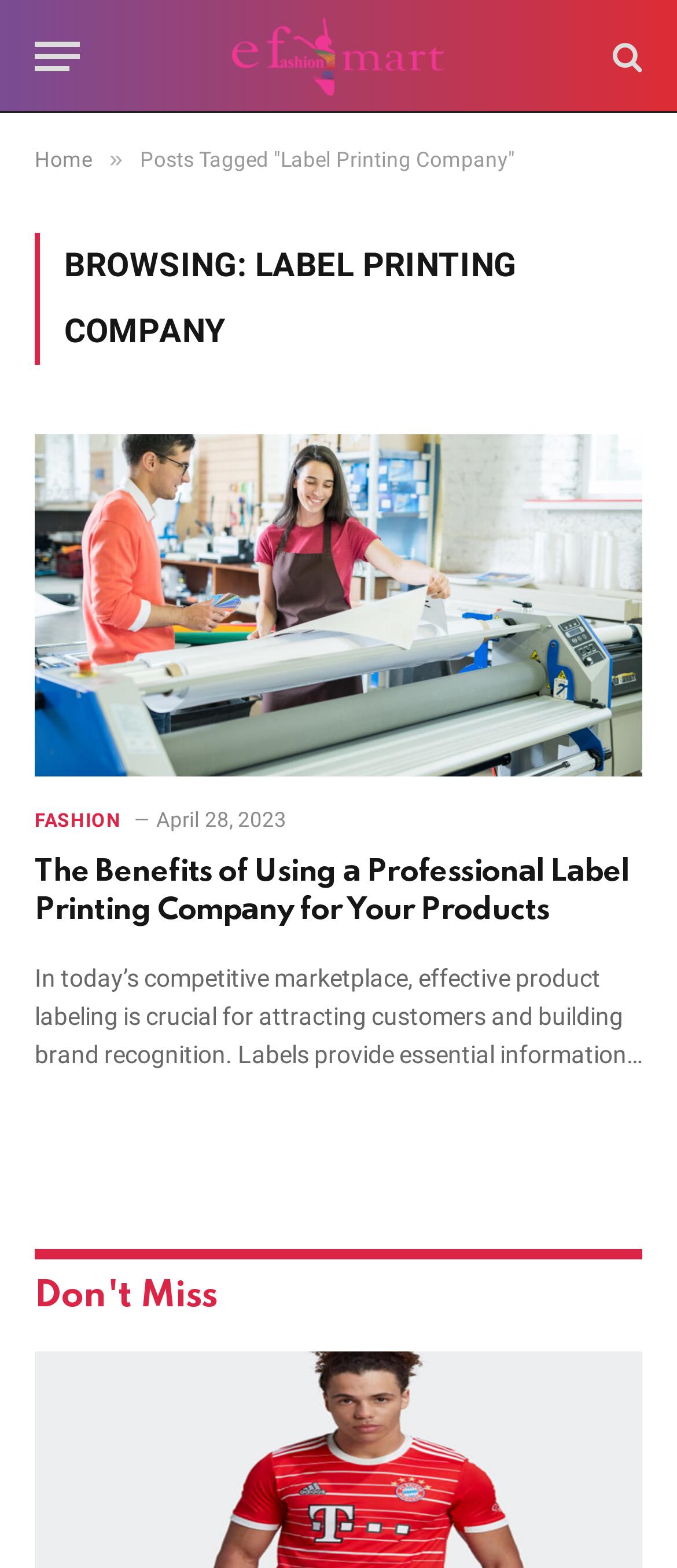From the element description aria-label="Menu", predict the bounding box coordinates of the UI element. The coordinates must be specified in the format (top-left x, top-left y, bottom-right x, bottom-right y) and should be within the 0 to 1 range.

[0.051, 0.011, 0.118, 0.061]